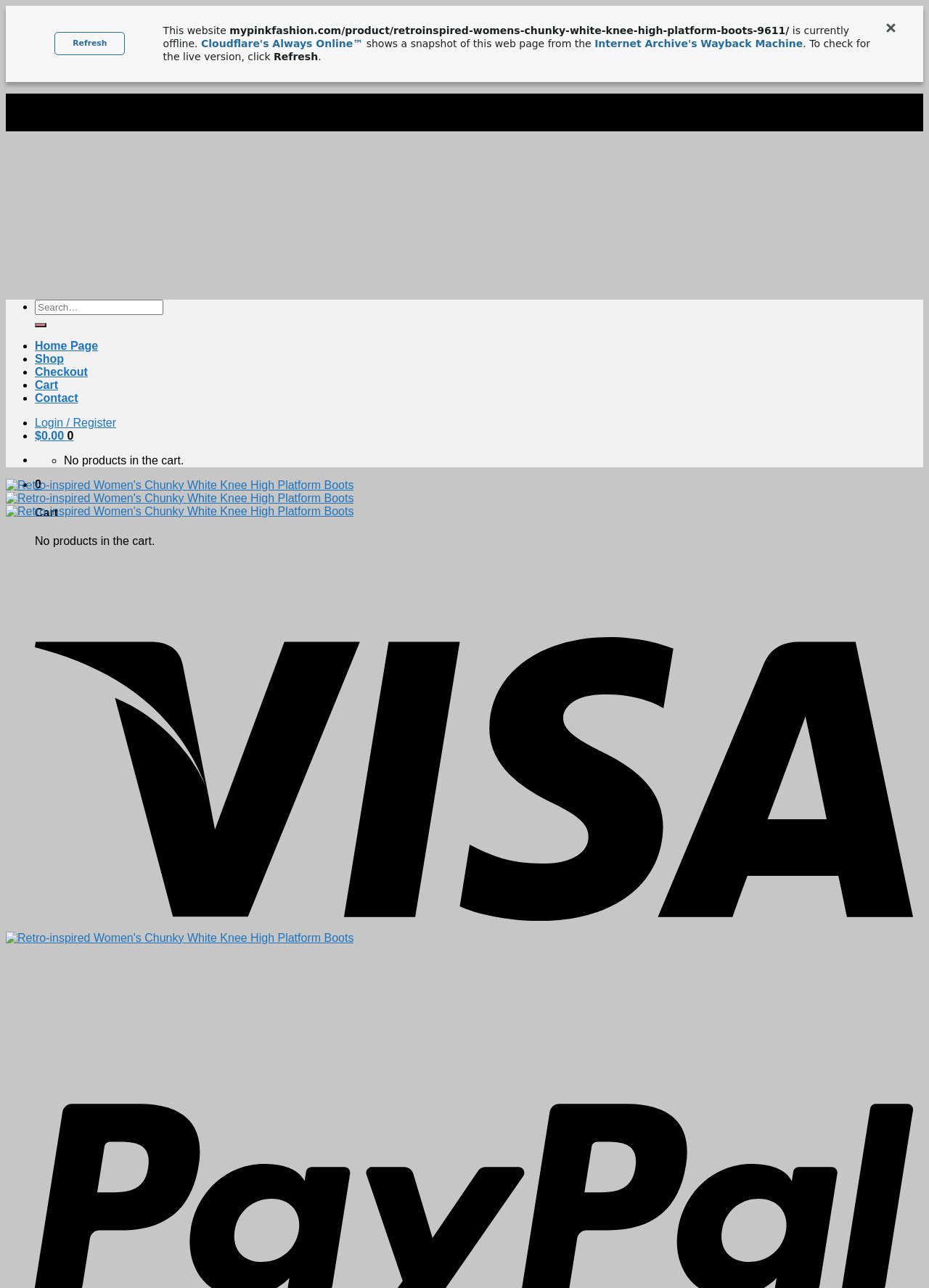Based on the description "Internet Archive's Wayback Machine", find the bounding box of the specified UI element.

[0.64, 0.029, 0.864, 0.038]